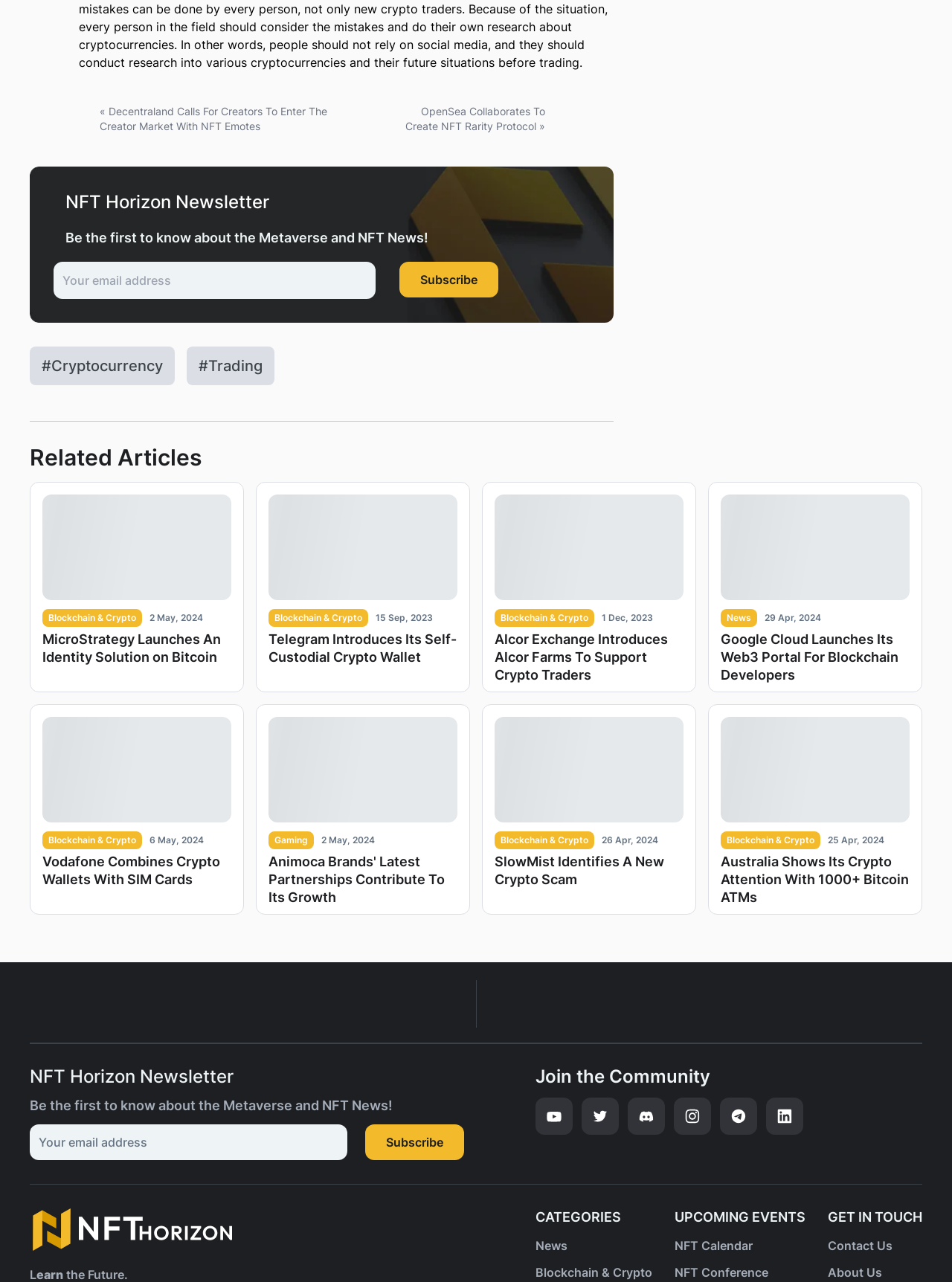Determine the bounding box for the UI element that matches this description: "Blockchain & Crypto".

[0.52, 0.649, 0.624, 0.662]